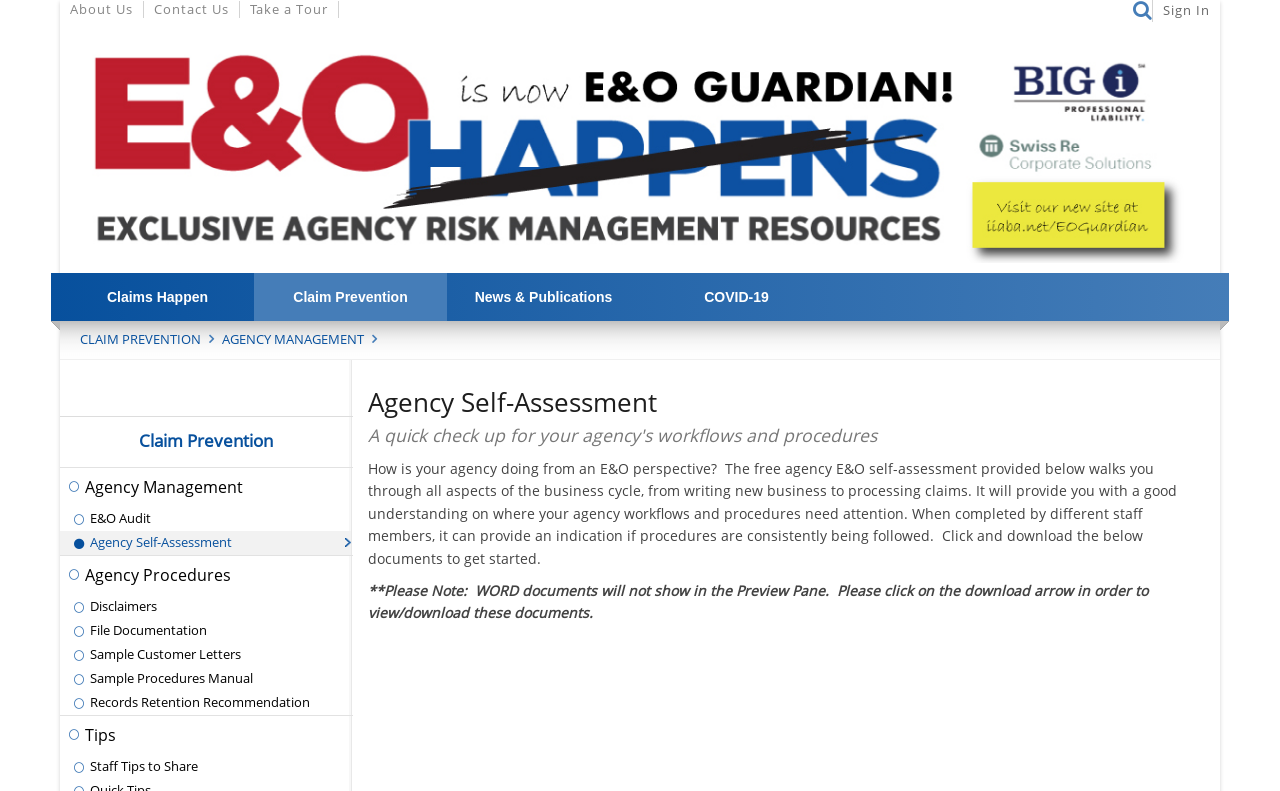Find the bounding box coordinates of the area to click in order to follow the instruction: "Sign in to the account".

[0.901, 0.0, 0.953, 0.028]